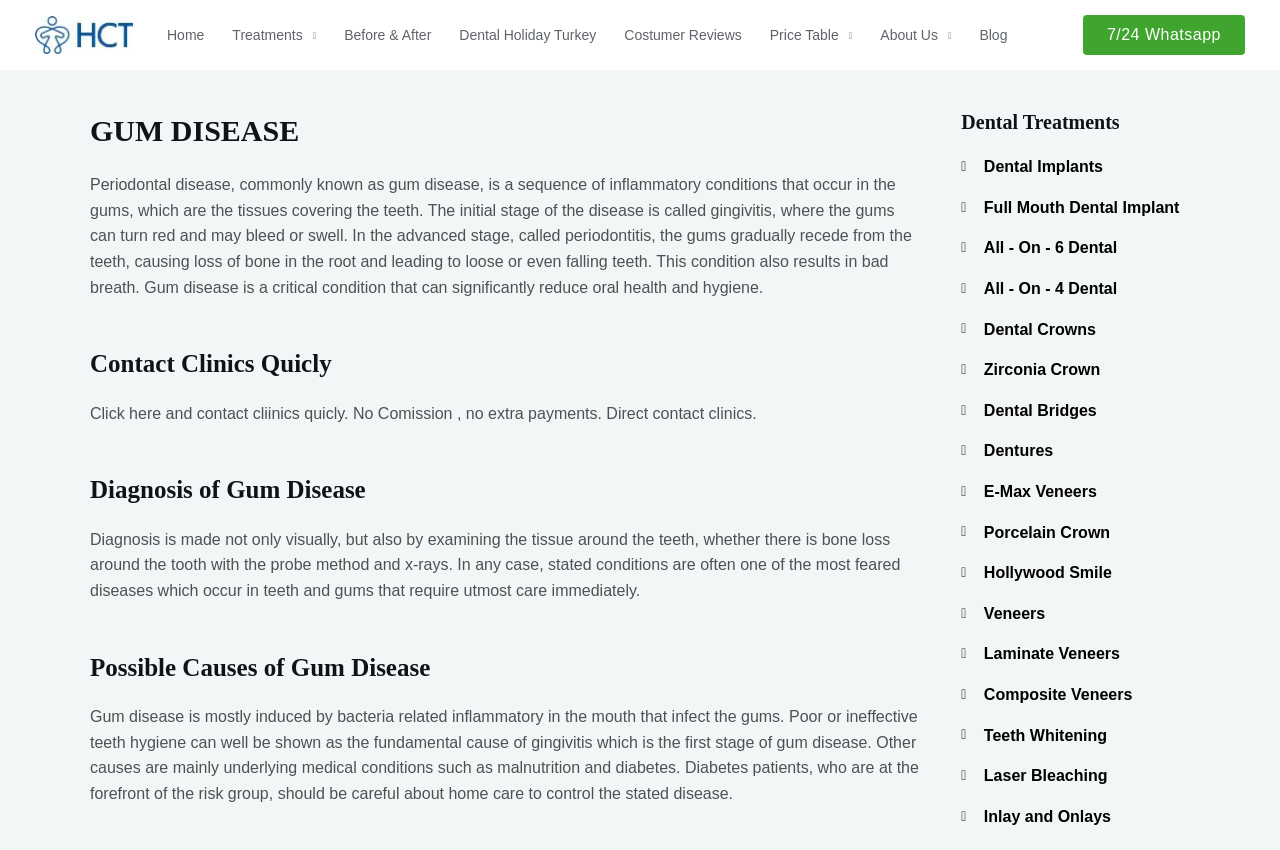Determine the bounding box coordinates of the target area to click to execute the following instruction: "Learn about dental implants."

[0.751, 0.181, 0.923, 0.212]